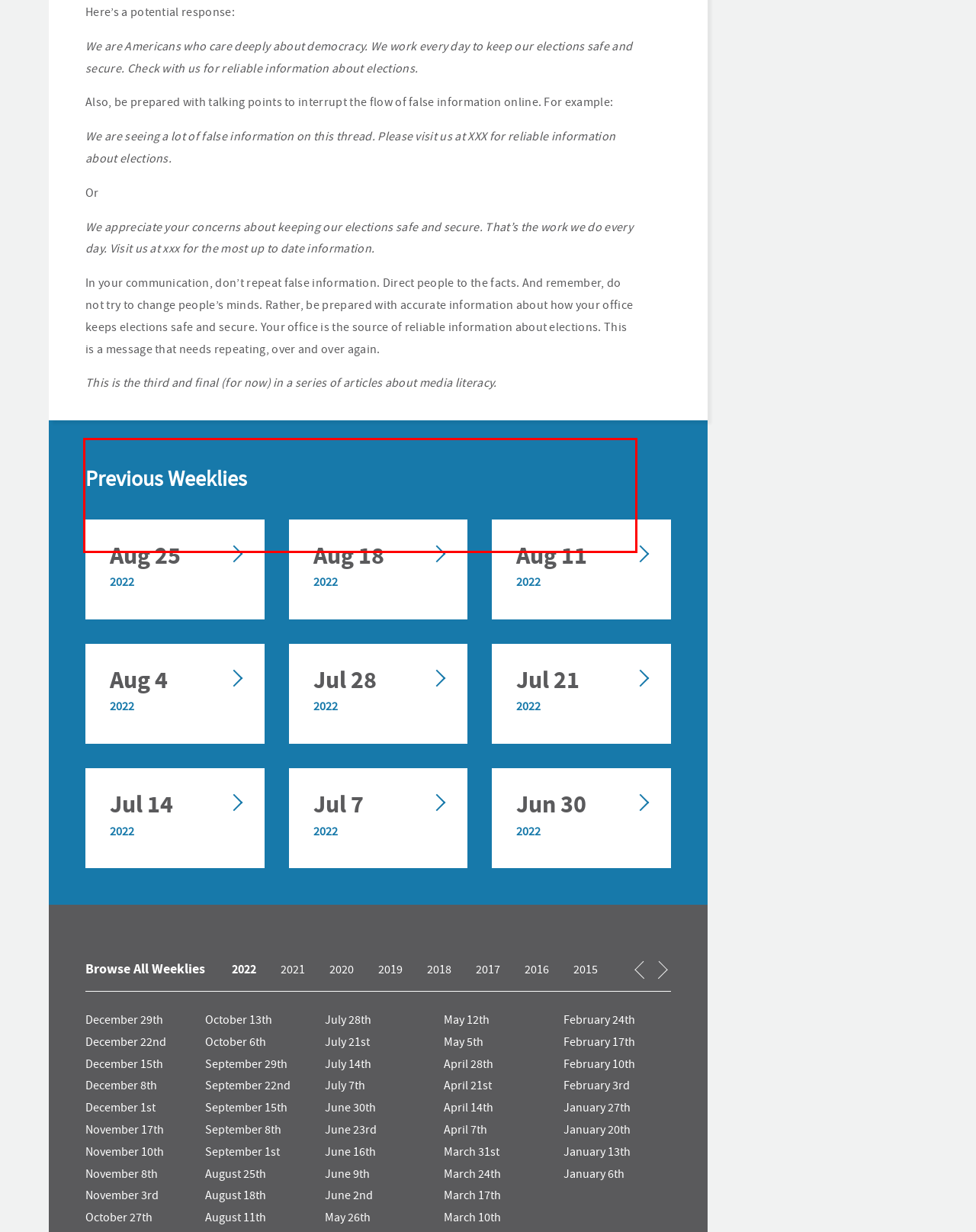Identify the red bounding box in the webpage screenshot and perform OCR to generate the text content enclosed.

electionlineWeekly publishes election administration job postings each week as a free service to our readers. To have your job listed in the newsletter, please send a copy of the job description, including a web link to mmoretti@electionline.org. Job postings must be received by 5pm on Wednesday in order to appear in the Thursday newsletter. Listings will run for three weeks or till the deadline listed in the posting.